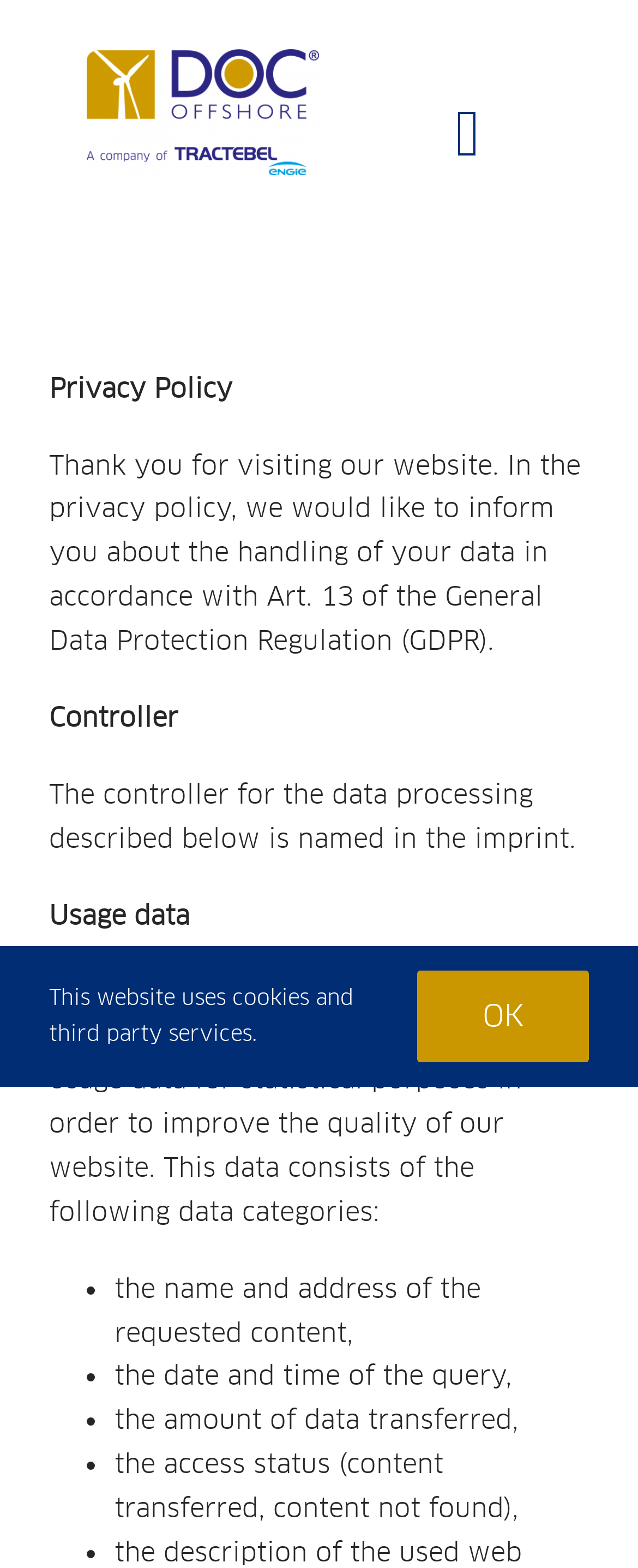Please find the bounding box coordinates for the clickable element needed to perform this instruction: "Toggle navigation menu".

[0.631, 0.053, 0.836, 0.119]